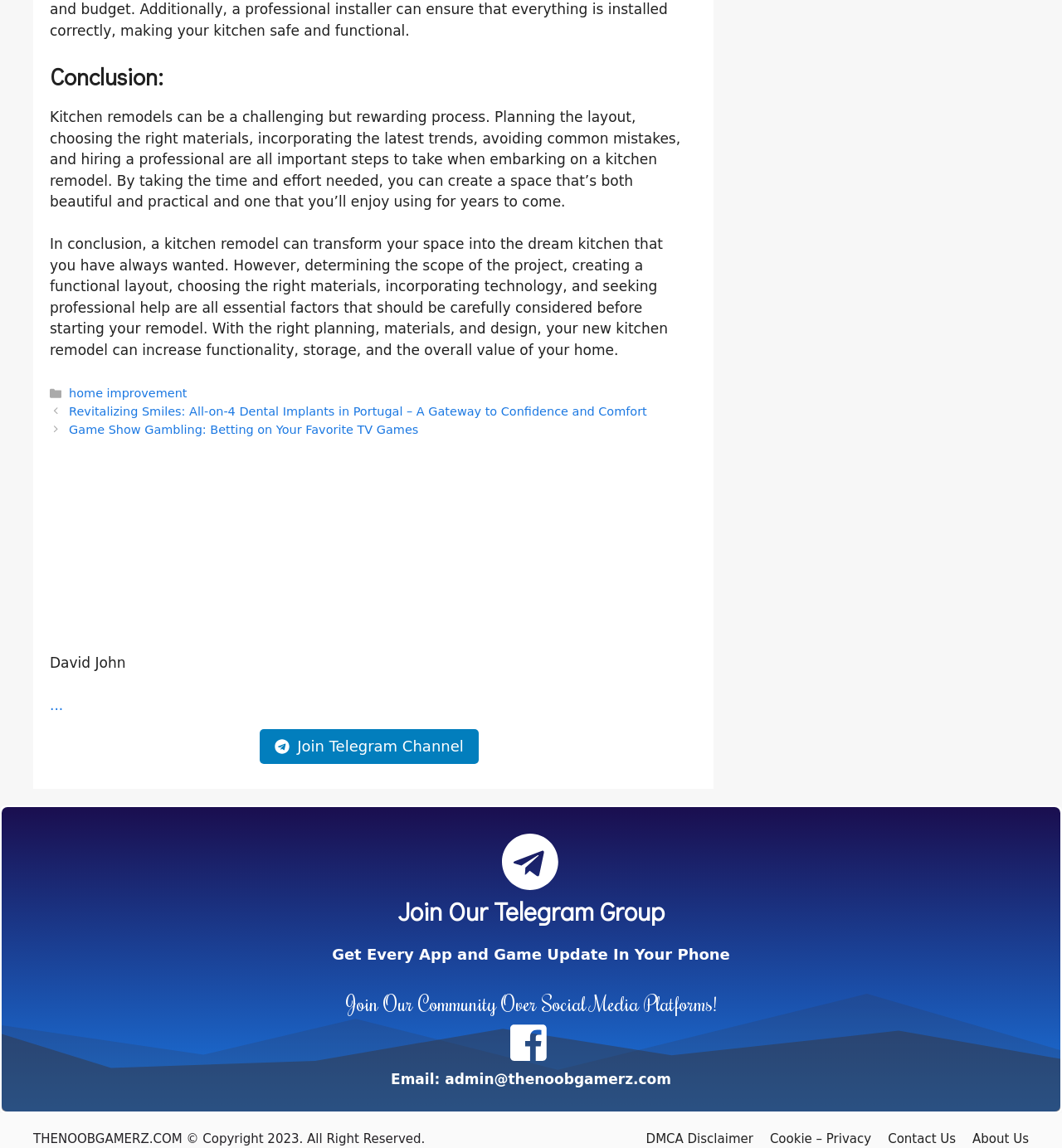For the element described, predict the bounding box coordinates as (top-left x, top-left y, bottom-right x, bottom-right y). All values should be between 0 and 1. Element description: DMCA Disclaimer

[0.608, 0.986, 0.709, 0.999]